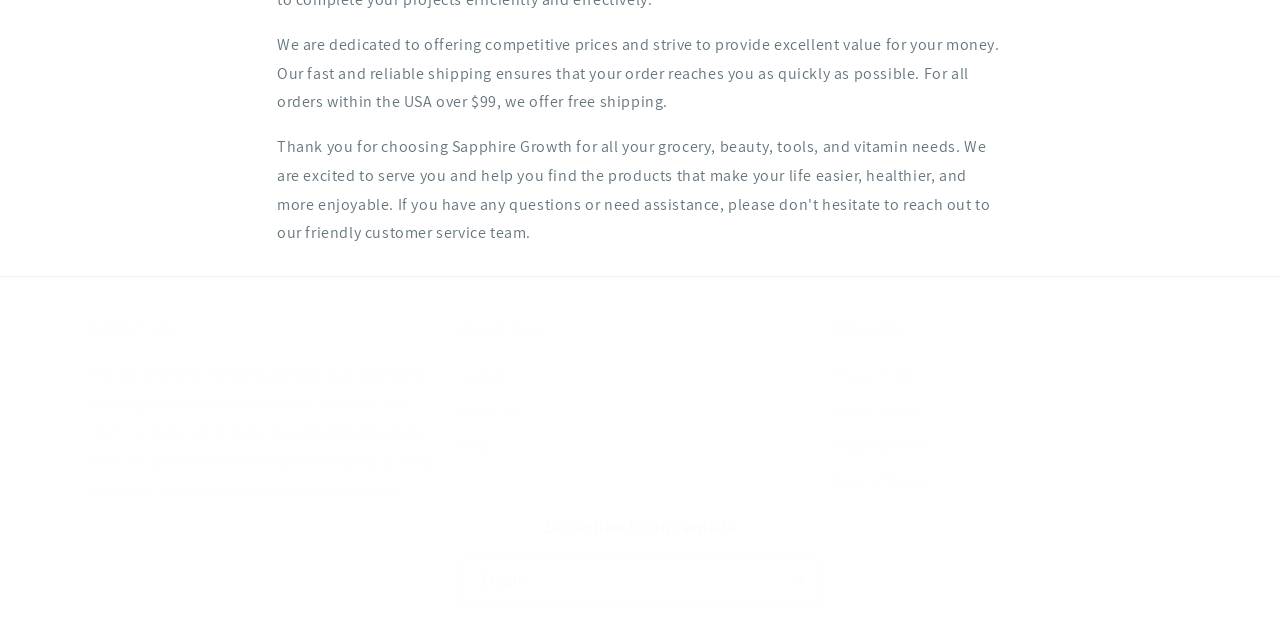What is the purpose of the textbox at the bottom of the webpage?
Please give a detailed and elaborate answer to the question based on the image.

The textbox at the bottom of the webpage is located under the 'Subscribe to our emails' heading, and it has a label 'Email' with a required attribute set to True. This suggests that the purpose of the textbox is to enter an email address, likely to subscribe to a newsletter or promotional emails.